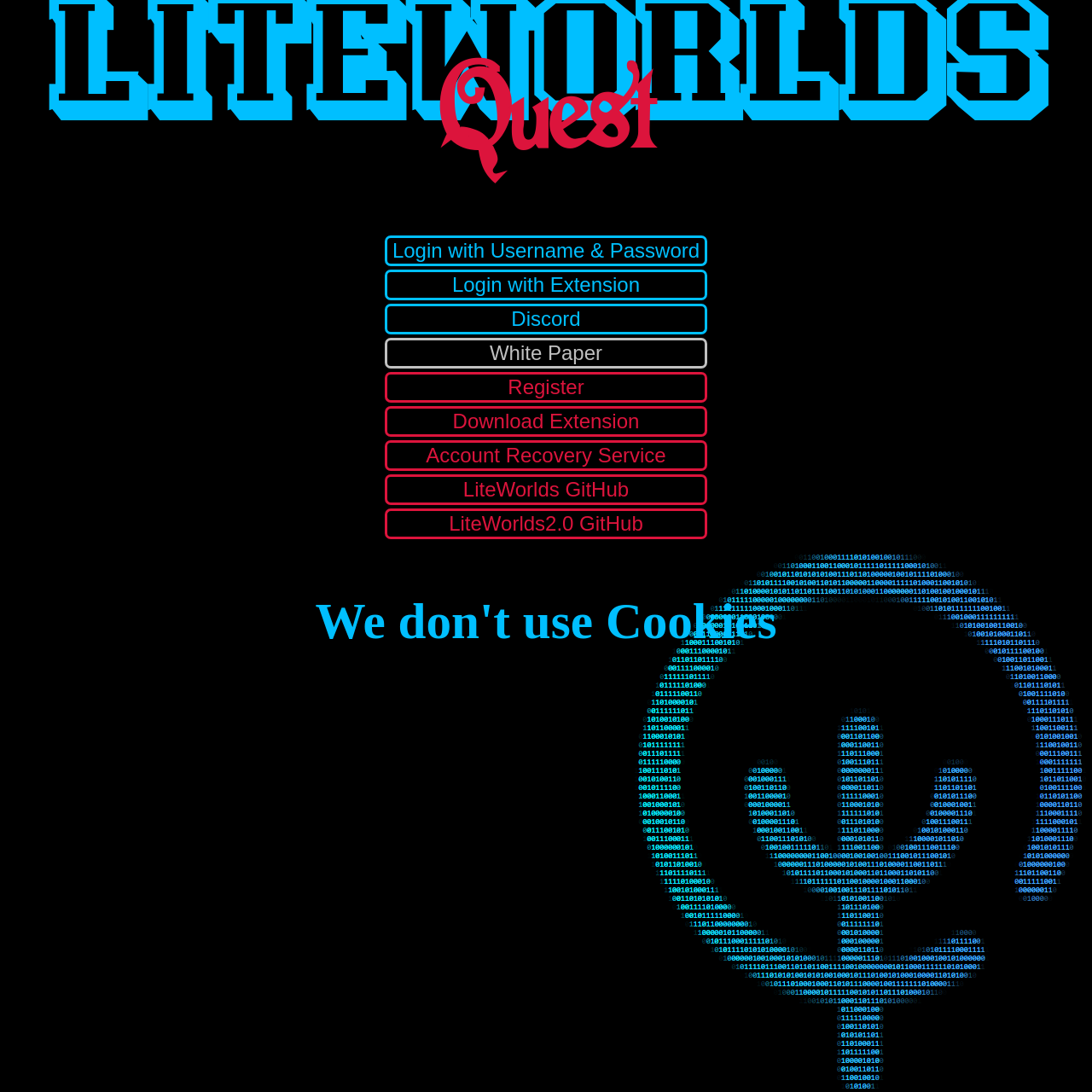Identify the bounding box coordinates for the element that needs to be clicked to fulfill this instruction: "Register". Provide the coordinates in the format of four float numbers between 0 and 1: [left, top, right, bottom].

[0.352, 0.341, 0.648, 0.369]